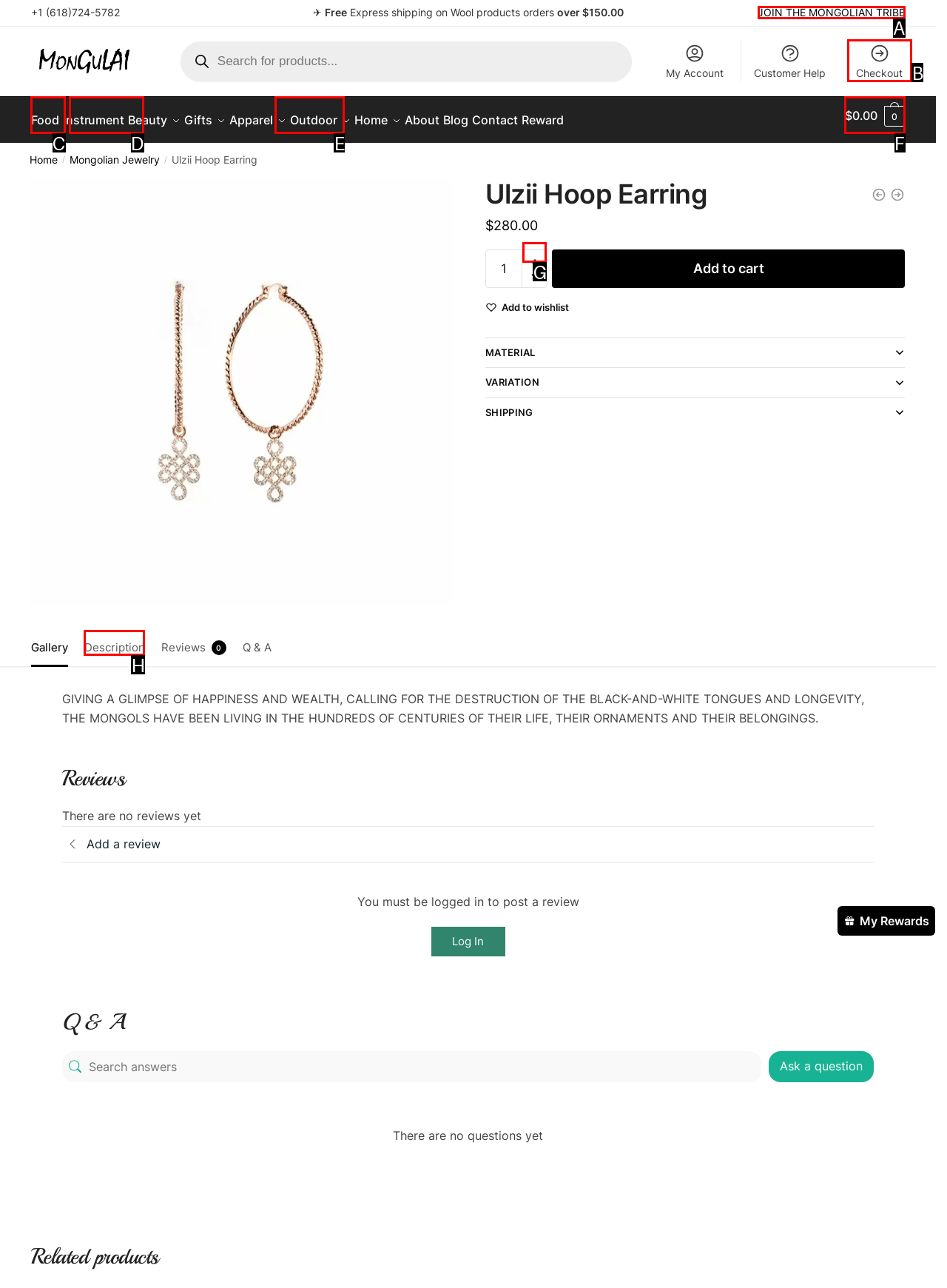What option should I click on to execute the task: Increase product quantity? Give the letter from the available choices.

G